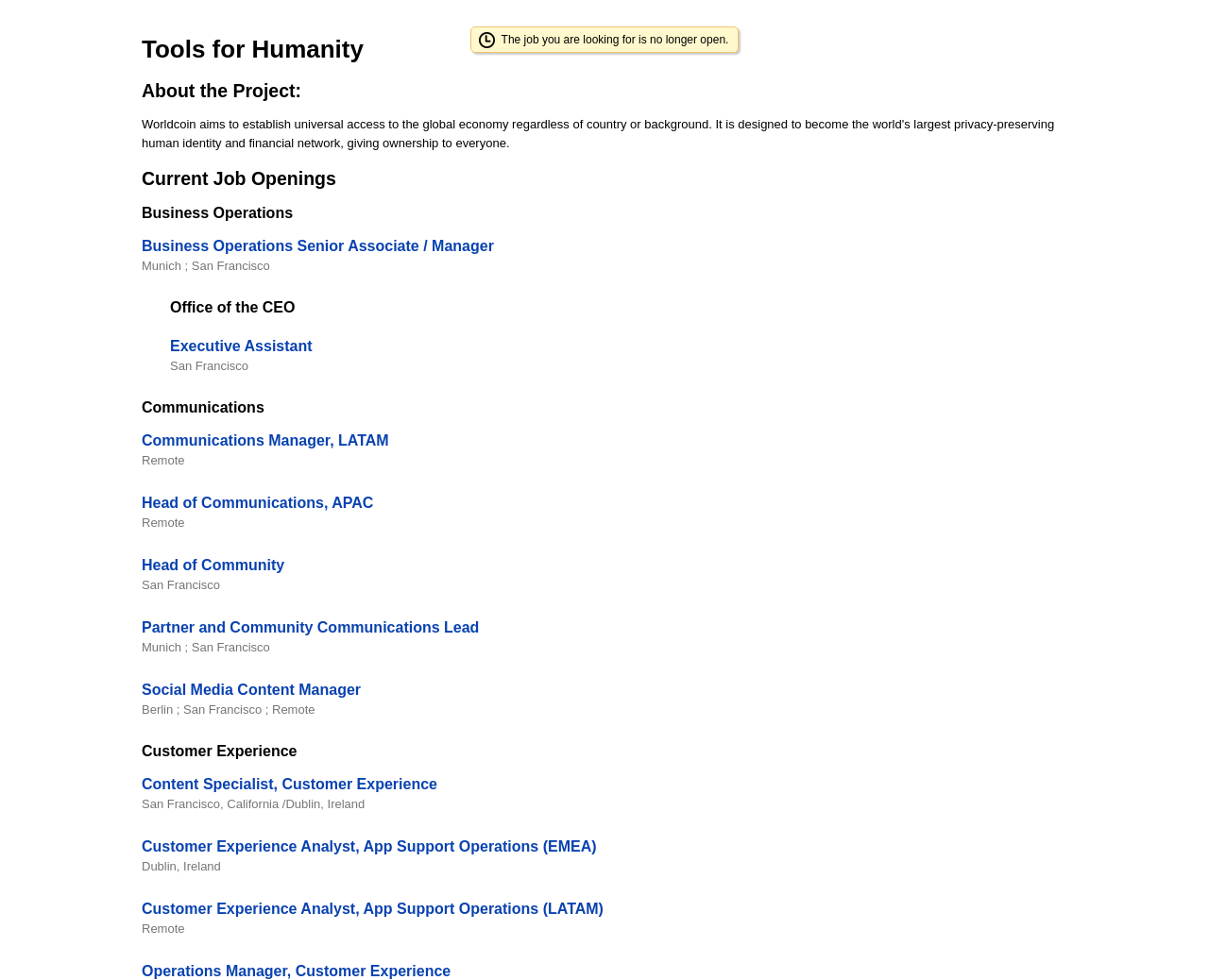Find the bounding box coordinates of the UI element according to this description: "Executive Assistant".

[0.141, 0.345, 0.258, 0.361]